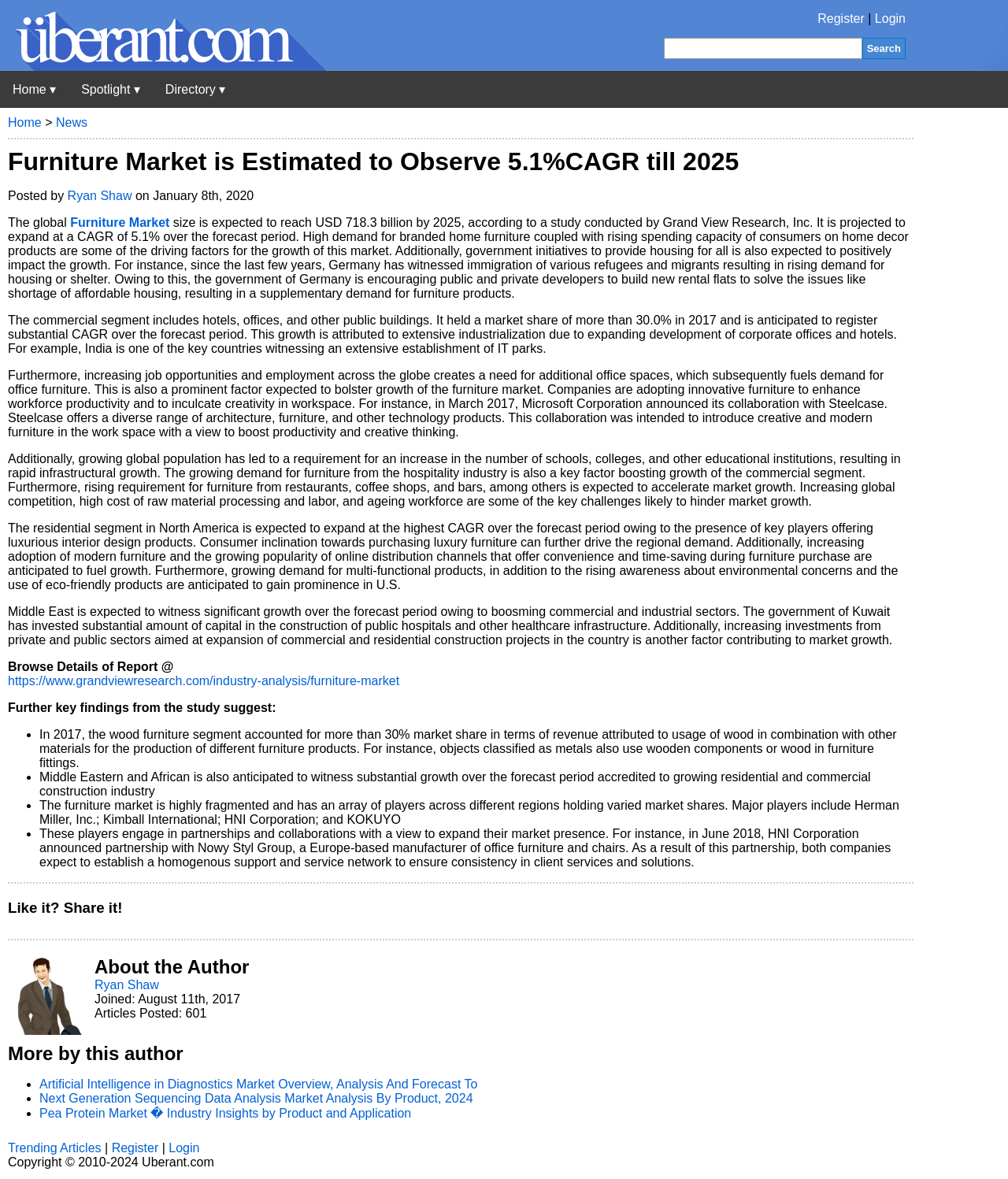Provide the bounding box for the UI element matching this description: "Ryan Shaw".

[0.094, 0.83, 0.158, 0.841]